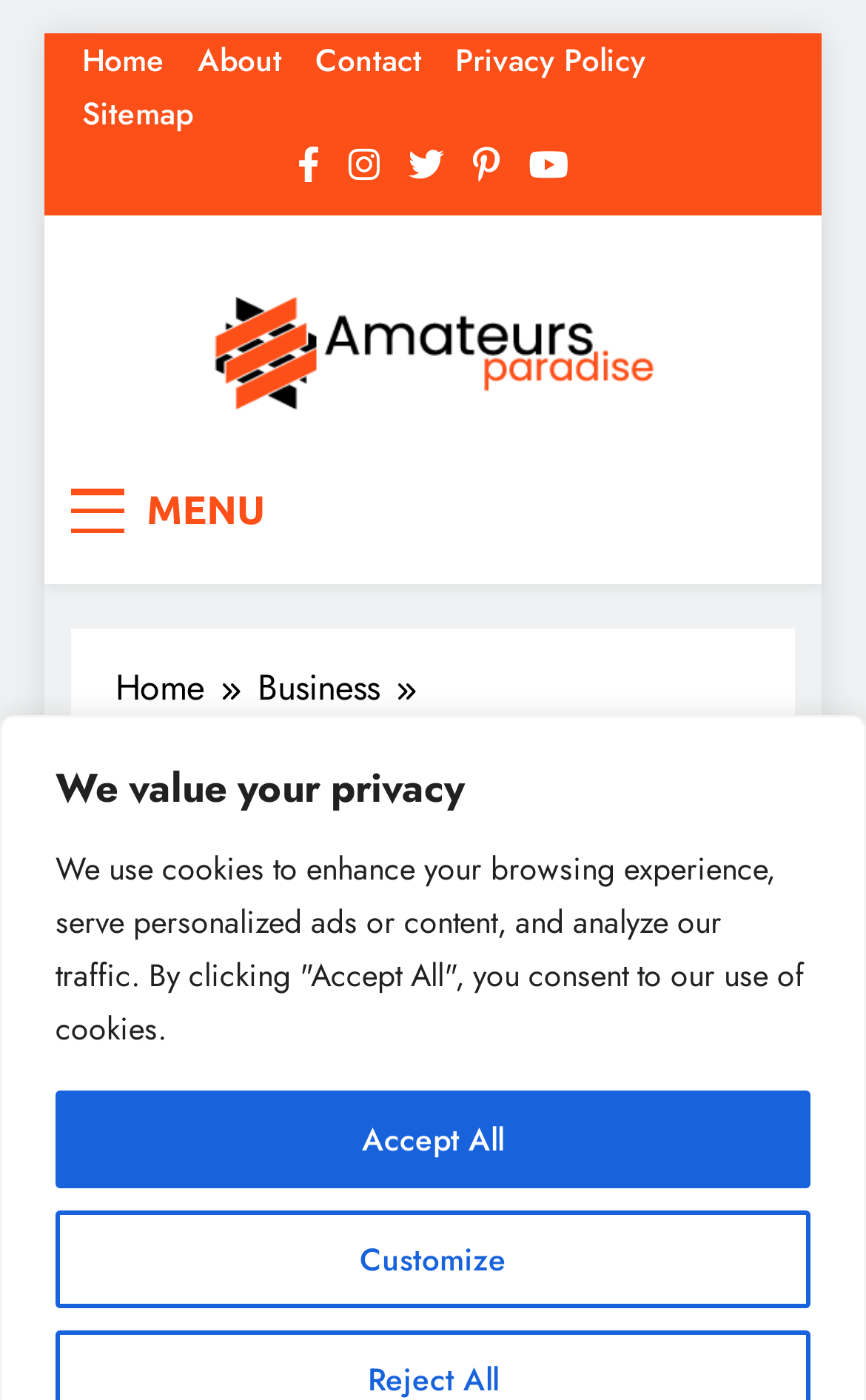Pinpoint the bounding box coordinates of the element to be clicked to execute the instruction: "read business news".

[0.256, 0.303, 0.913, 0.37]